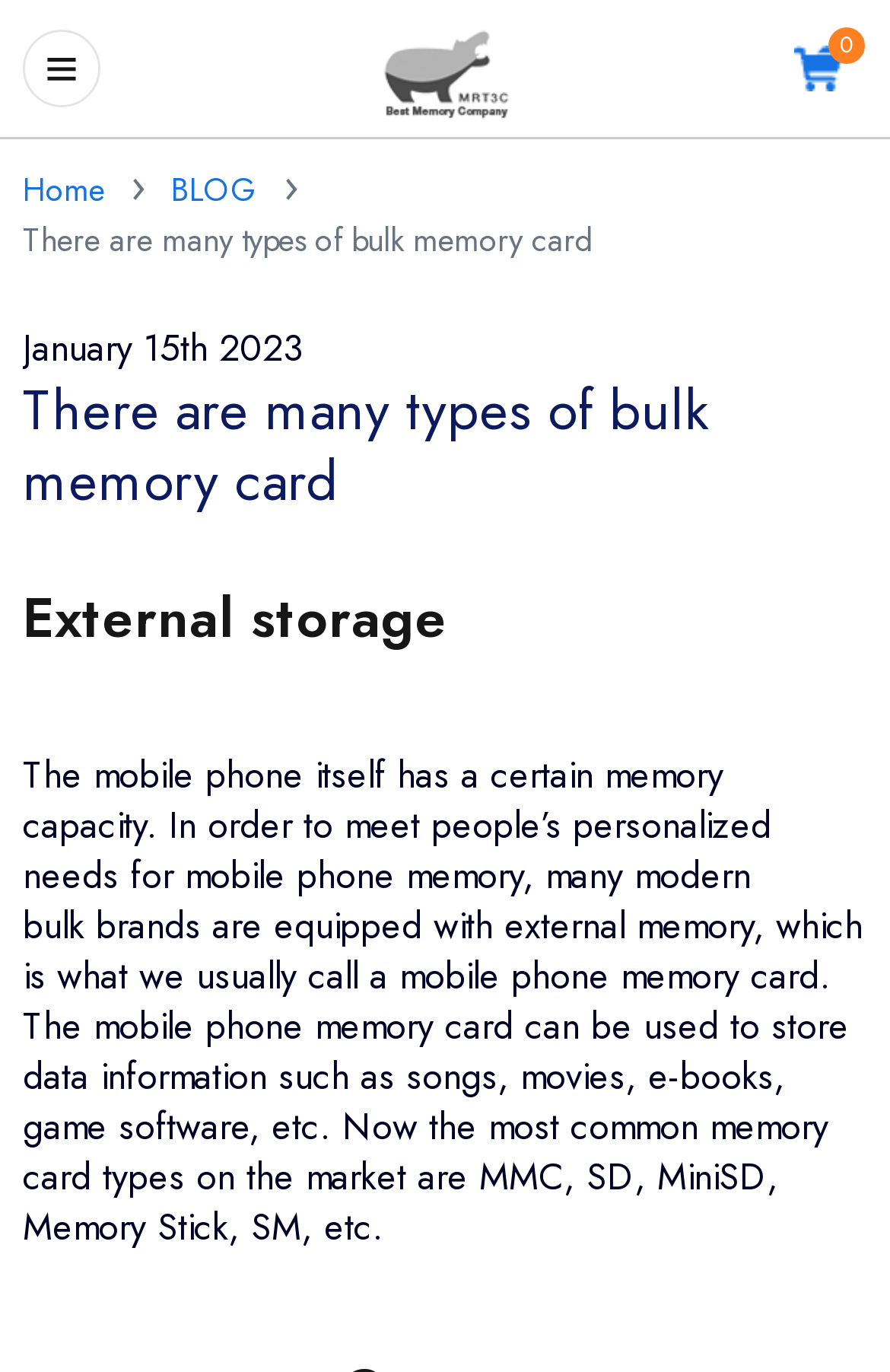Use a single word or phrase to answer this question: 
What is the function of external storage in mobile phones?

To meet personalized needs